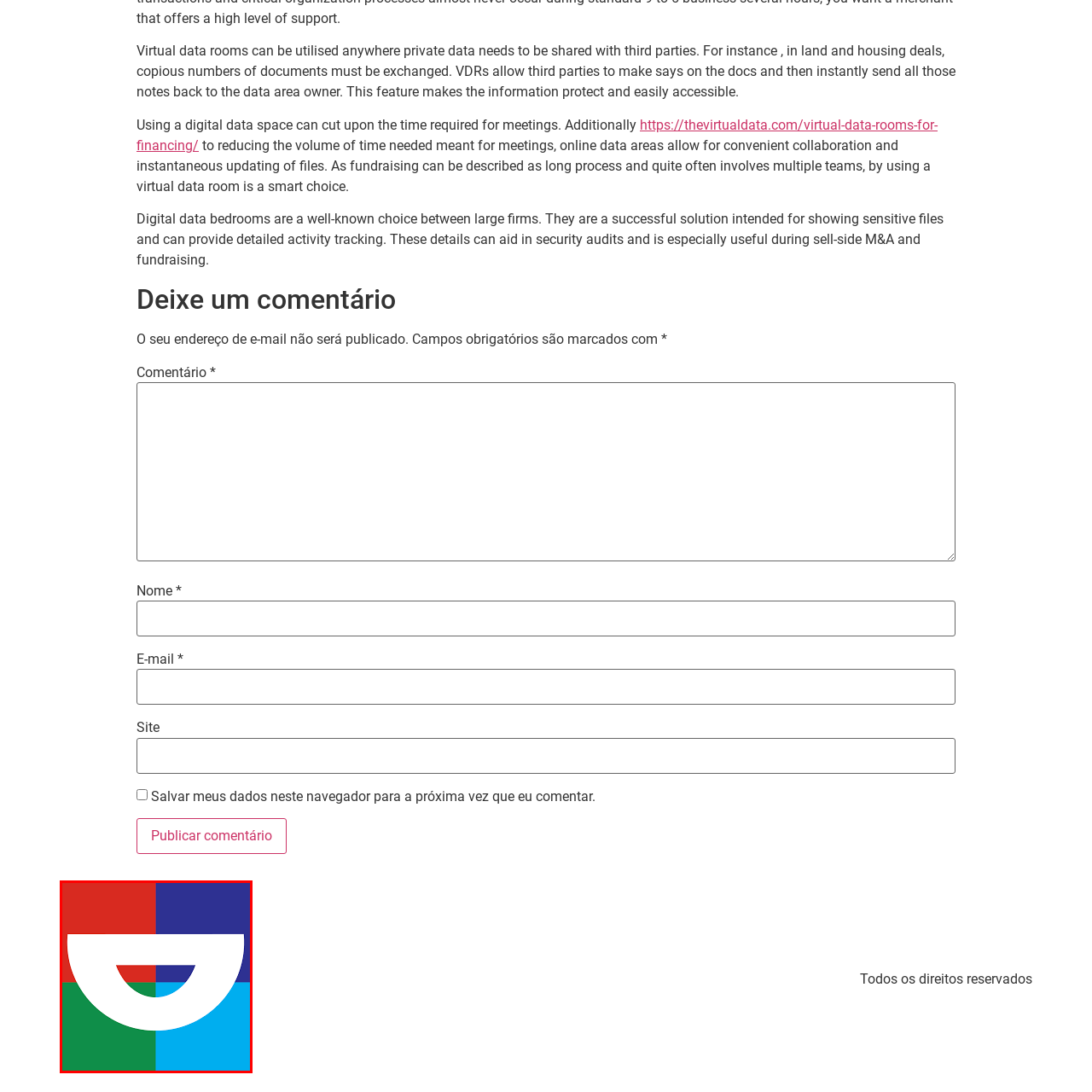Refer to the image within the red outline and provide a one-word or phrase answer to the question:
What is symbolized by the large white shape?

cultural diversity and energy